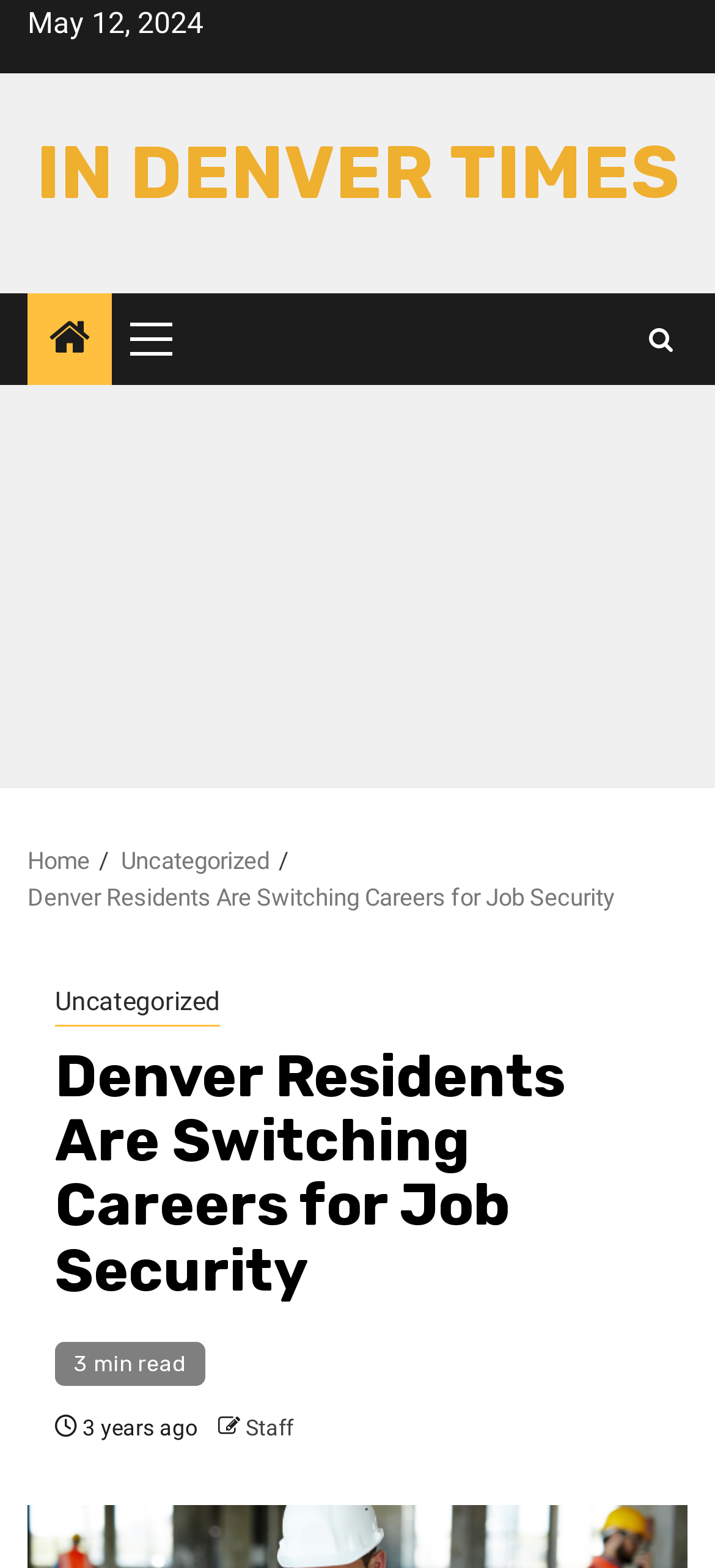Provide a one-word or one-phrase answer to the question:
Who is the author of the article?

Staff